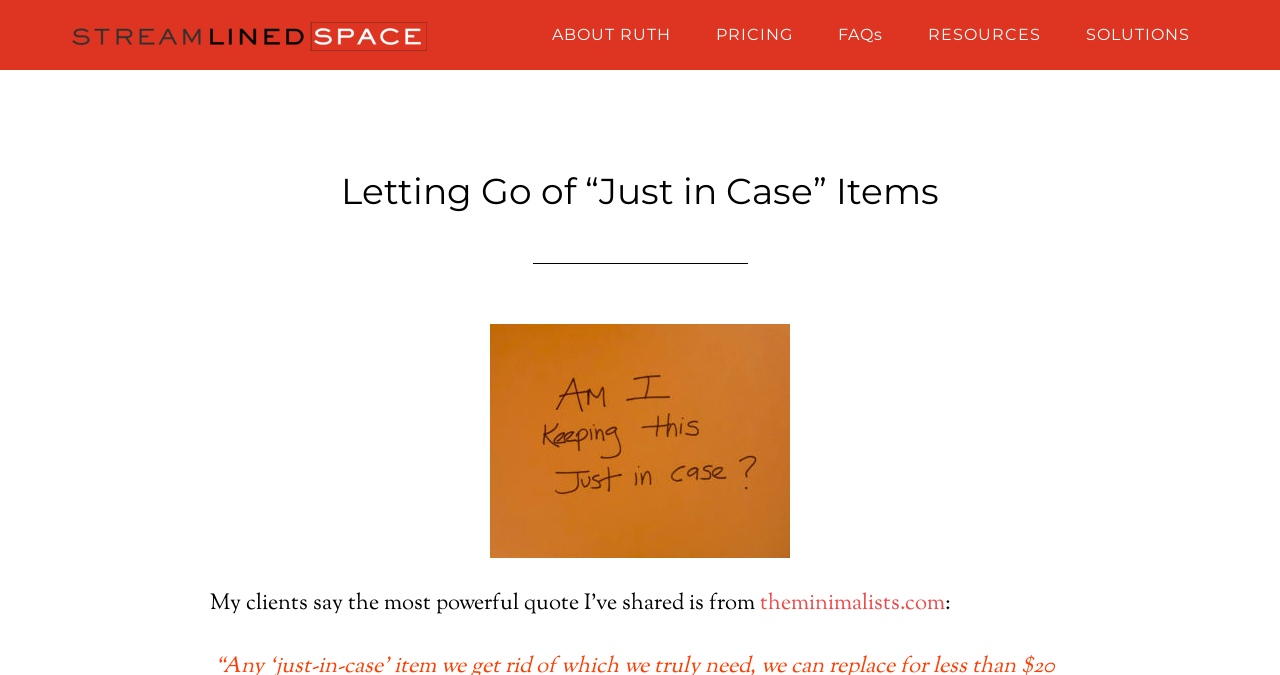Can you find and provide the main heading text of this webpage?

Letting Go of “Just in Case” Items